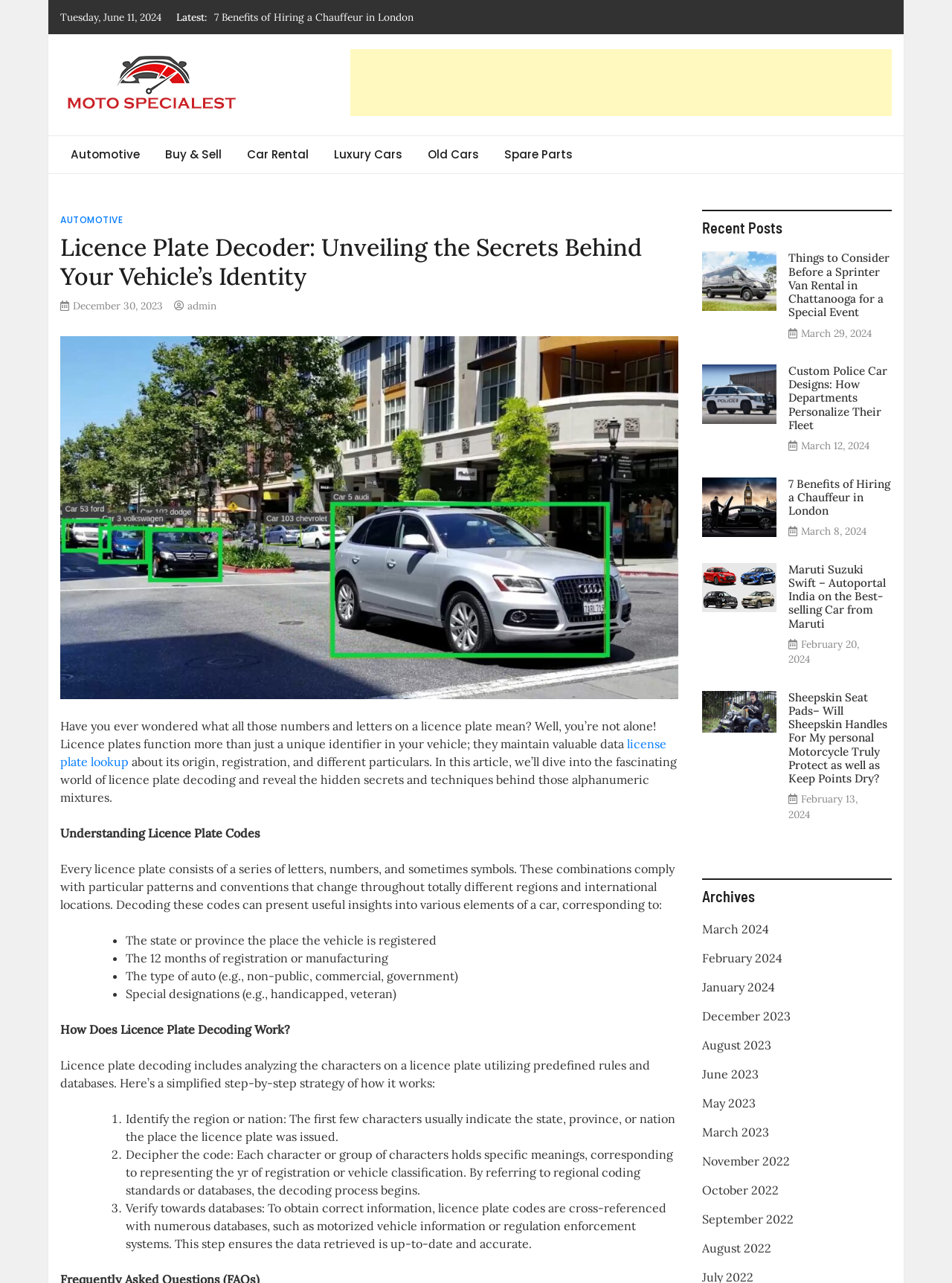How many steps are involved in licence plate decoding?
Using the details from the image, give an elaborate explanation to answer the question.

The webpage explains that licence plate decoding involves three steps: identifying the region or country, deciphering the code using regional coding standards or databases, and verifying the information against databases to ensure accuracy.